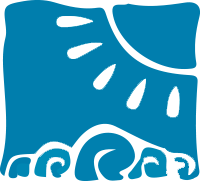Elaborate on the details you observe in the image.

The image features a stylized graphic representation of a sun shining above abstract waves, using a vibrant blue color palette. The artistic design gives a sense of tranquility and beach vibes, evoking feelings of relaxation and connection with nature. This illustration aligns with the theme of leisure and enjoyment often associated with coastal destinations, enhancing the appeal of the nearby content regarding dating and relationships, particularly in scenic settings like Flat Pousada da Praia.